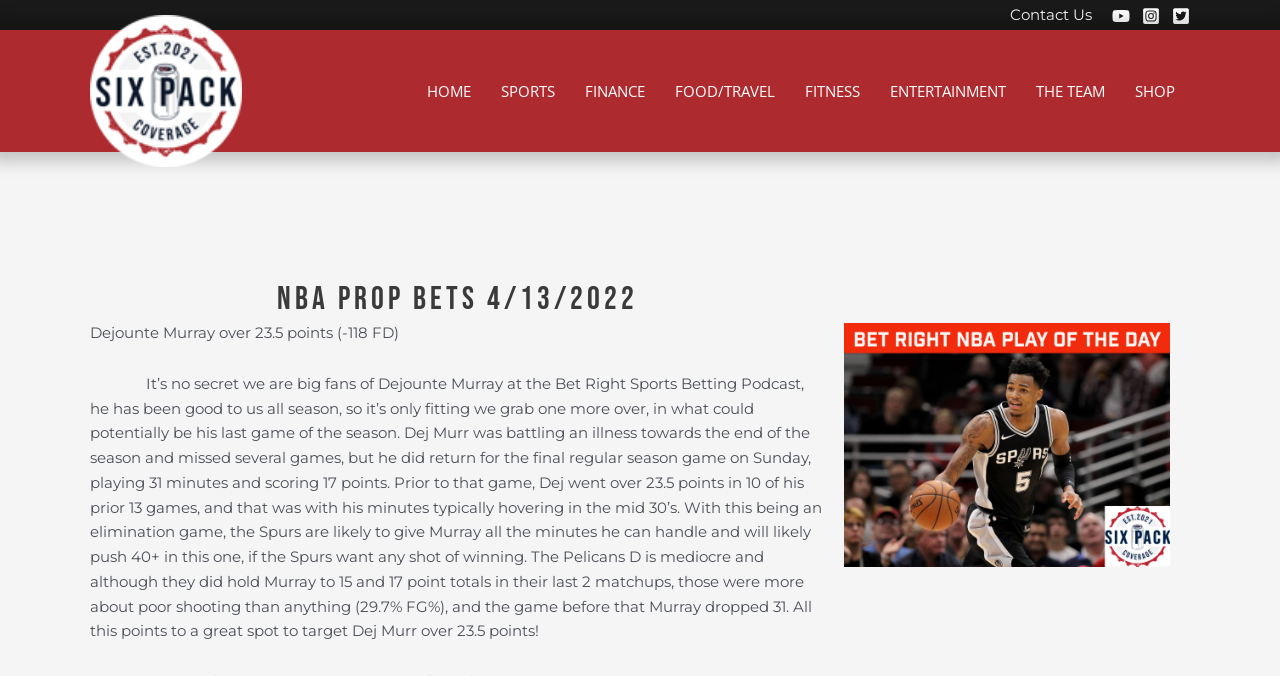Using the information shown in the image, answer the question with as much detail as possible: What is the name of the NBA player mentioned?

The webpage mentions Dejounte Murray as the NBA player who is expected to score over 23.5 points in a game.